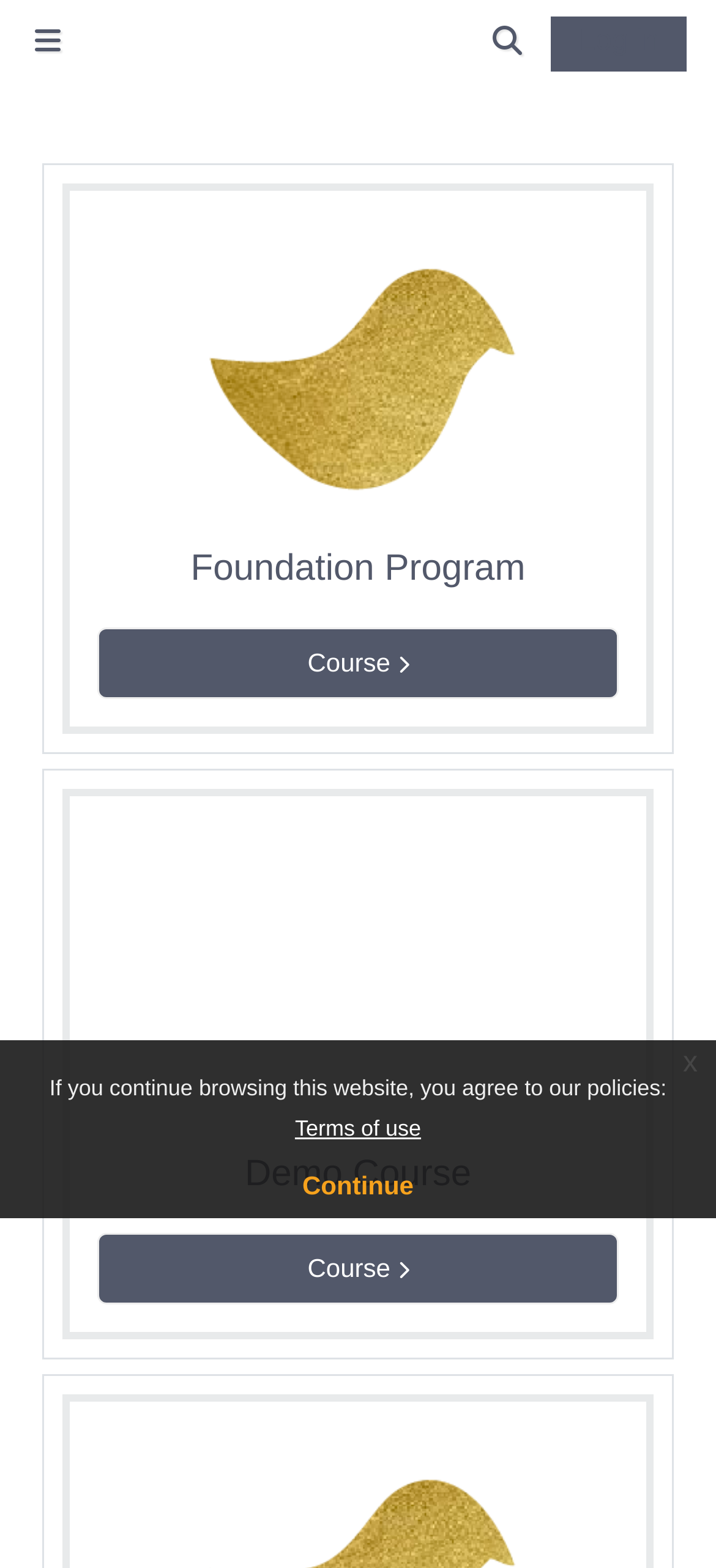Given the element description View previous topic, identify the bounding box coordinates for the UI element on the webpage screenshot. The format should be (top-left x, top-left y, bottom-right x, bottom-right y), with values between 0 and 1.

None